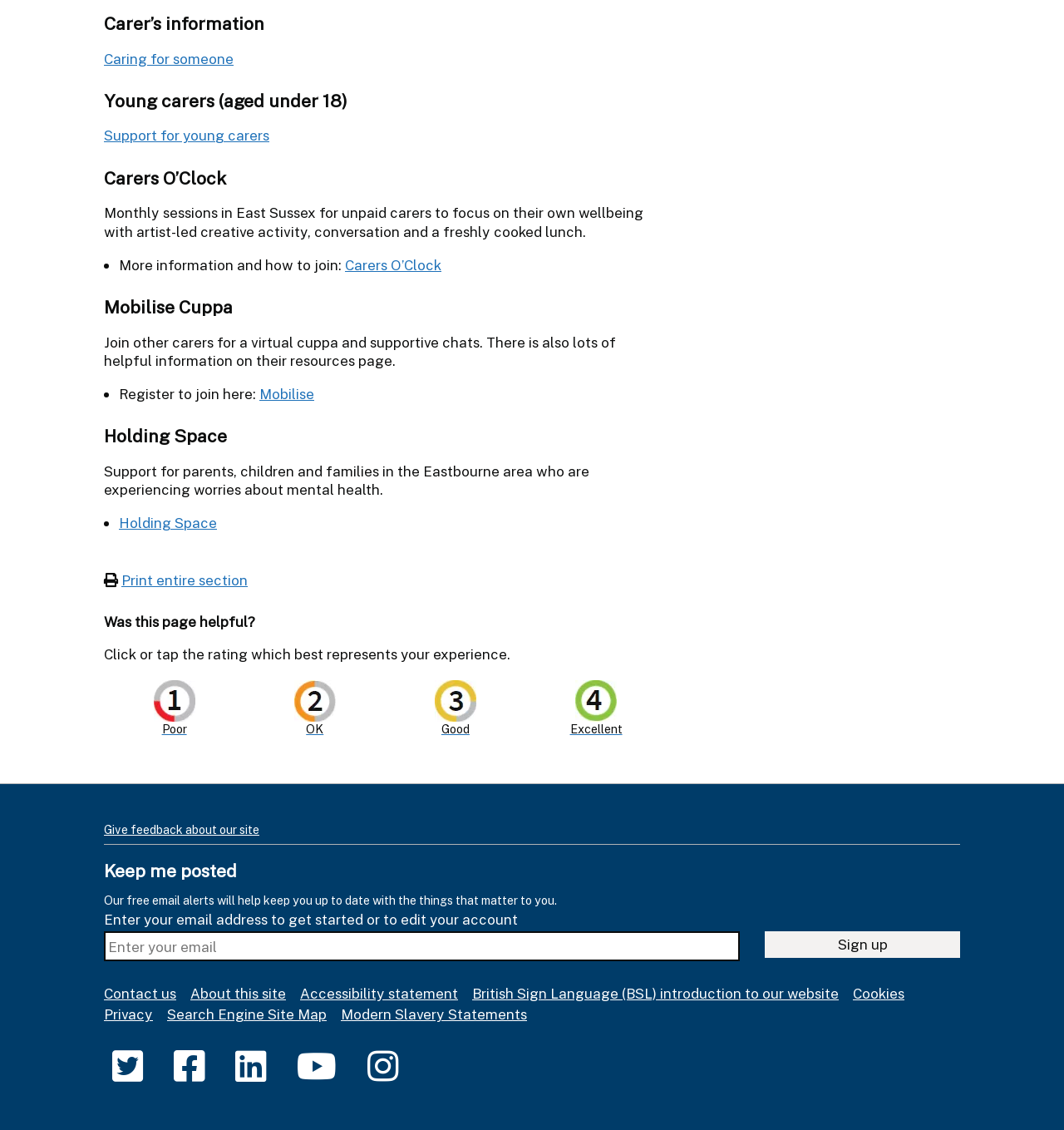Could you indicate the bounding box coordinates of the region to click in order to complete this instruction: "Register to join 'Mobilise'".

[0.244, 0.341, 0.295, 0.356]